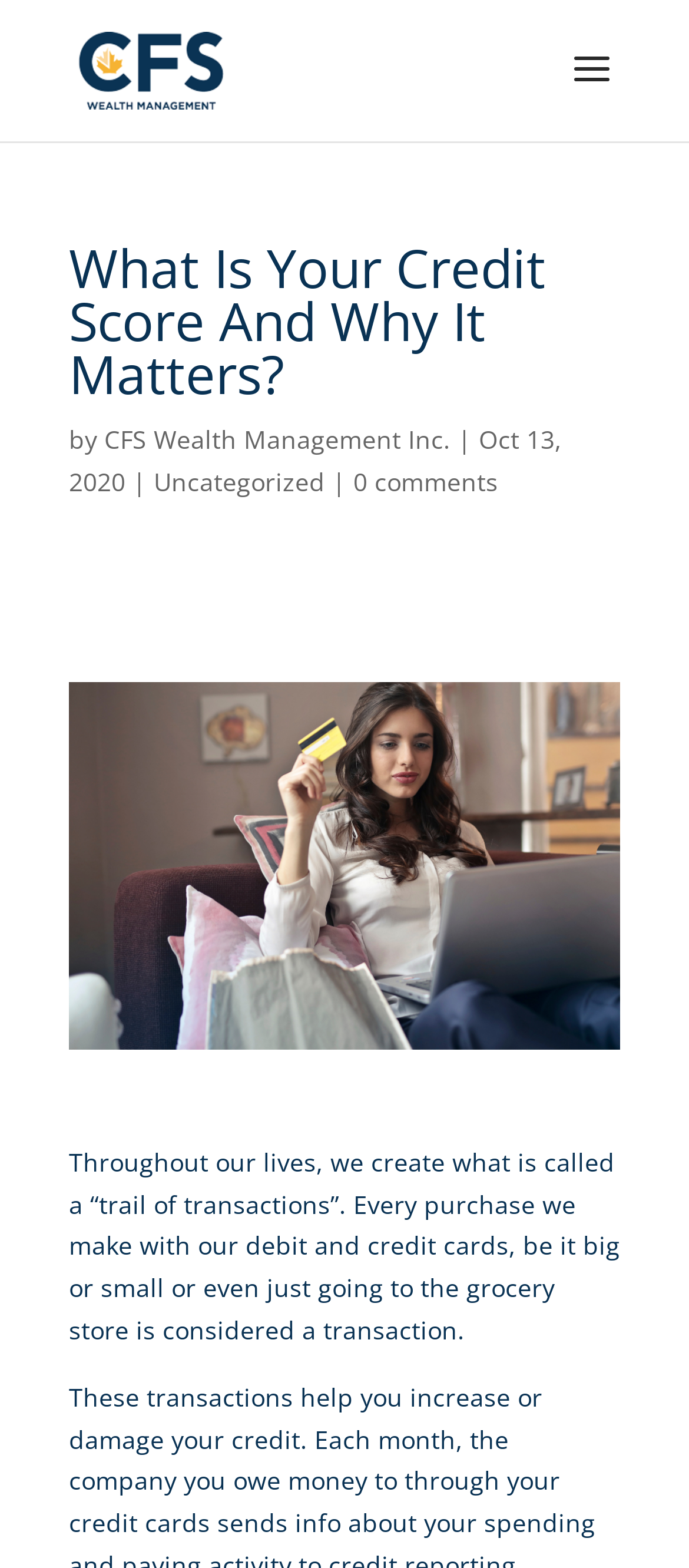Provide an in-depth description of the elements and layout of the webpage.

The webpage is about credit scores and their importance, as indicated by the title "What Is Your Credit Score And Why It Matters?" at the top of the page. Below the title, there is a section with the author's information, including a link to "CFS Wealth Management Inc." and the date "Oct 13, 2020". 

To the top left of the page, there is a link to "CFS Wealth" accompanied by a small image with the same name. 

The main content of the page is an article, which starts with a large image of a girl holding a credit card, taking up most of the width of the page. The article begins with a brief introduction, explaining that every purchase made with debit and credit cards creates a "trail of transactions". 

There are several links on the page, including one to "Uncategorized" and another to "0 comments", which suggests that the article allows for user comments.